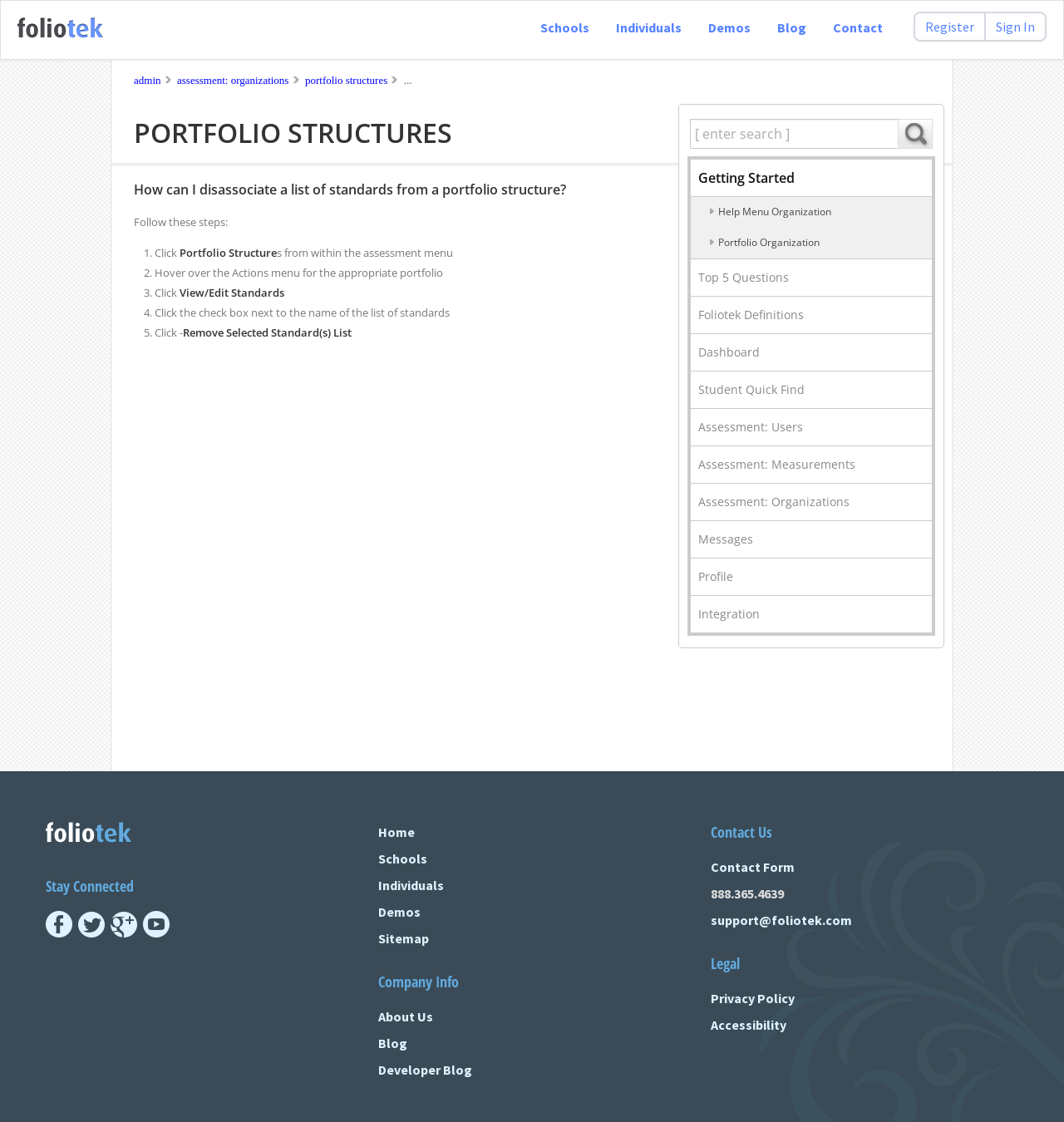Elaborate on the webpage's design and content in a detailed caption.

This webpage is a help resource page from Foliotek Assessment, providing guidance on how to disassociate a list of standards from a portfolio structure. 

At the top of the page, there is a navigation menu with links to 'Foliotek', 'Schools', 'Individuals', 'Demos', 'Blog', and 'Contact'. On the right side of the navigation menu, there are links to 'Register' and 'Sign In'. 

Below the navigation menu, there is a heading 'PORTFOLIO STRUCTURES' followed by a subheading 'How can I disassociate a list of standards from a portfolio structure?'. The main content of the page is a step-by-step guide, consisting of five steps, each with a list marker and descriptive text. The steps provide instructions on how to disassociate a list of standards from a portfolio structure.

On the right side of the page, there is a search box with a 'Go' button. Below the search box, there is a tab list with ten tabs, including 'Getting Started', 'Top 5 Questions', 'Foliotek Definitions', and others. The 'Getting Started' tab is selected by default and displays links to 'Help Menu Organization' and 'Portfolio Organization'.

At the bottom of the page, there are three sections: 'Stay Connected', 'Company Info', and 'Contact Us'. The 'Stay Connected' section has four social media links. The 'Company Info' section has links to 'About Us', 'Blog', and 'Developer Blog'. The 'Contact Us' section has a contact form link, a phone number, and an email address. Finally, there is a 'Legal' section with links to 'Privacy Policy' and 'Accessibility'.